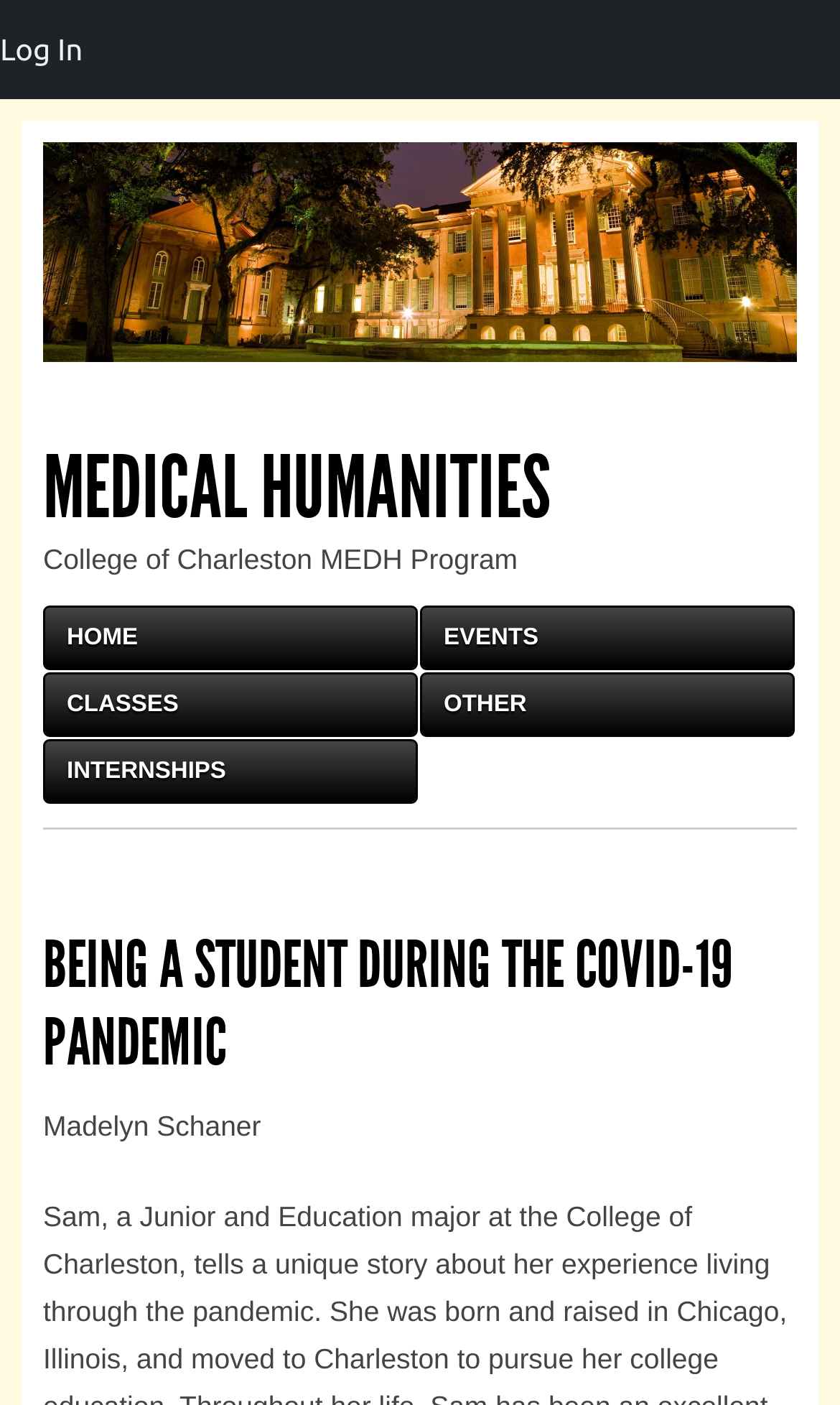Identify the bounding box coordinates for the region of the element that should be clicked to carry out the instruction: "click Medical Humanities image". The bounding box coordinates should be four float numbers between 0 and 1, i.e., [left, top, right, bottom].

[0.051, 0.101, 0.949, 0.258]